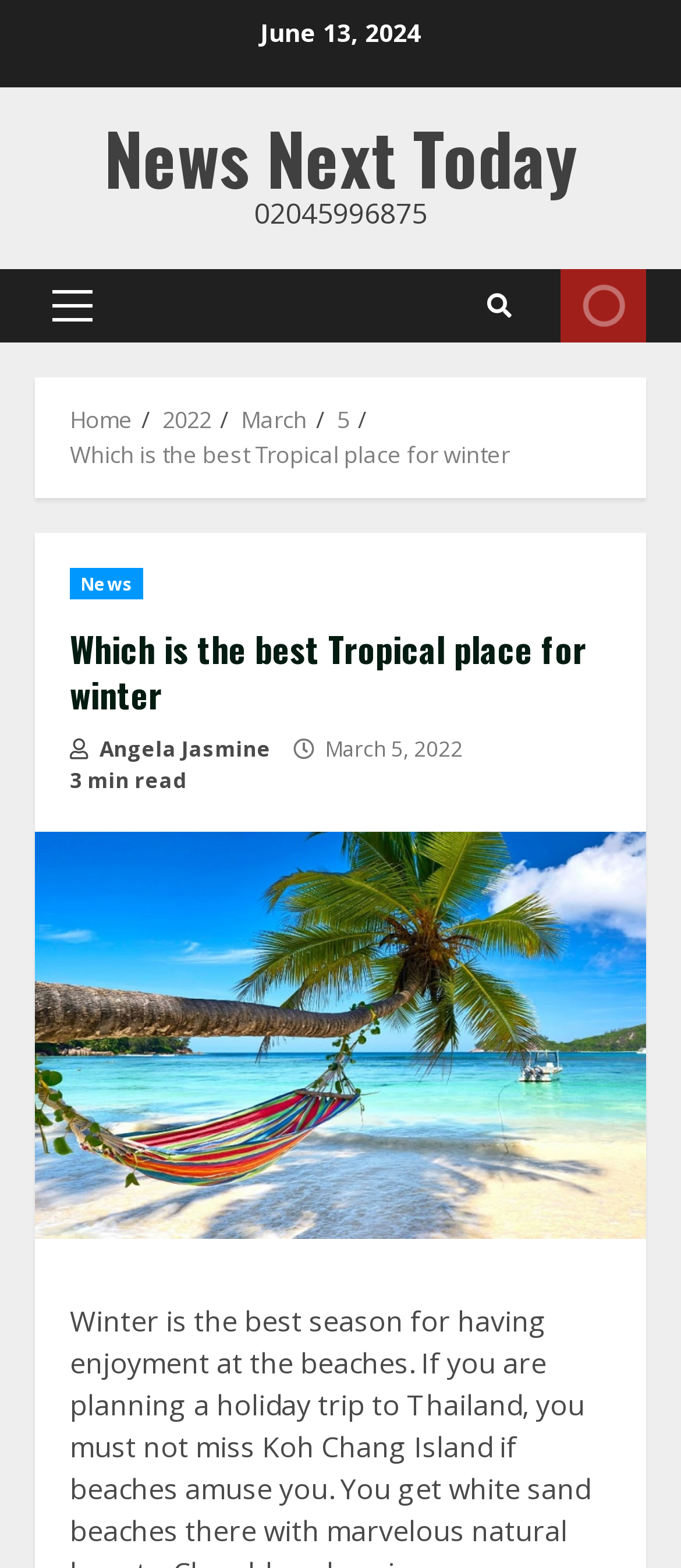Explain the webpage's design and content in an elaborate manner.

The webpage appears to be a news article about the best tropical places to visit during winter. At the top, there is a date "June 13, 2024" and a link to "News Next Today" which spans most of the width of the page. Below this, there is a phone number "02045996875" displayed prominently.

To the left, there is a primary menu with a link labeled "Primary Menu". Next to it, there is a search icon represented by a magnifying glass symbol. On the right side, there is a "LIVE" link.

Below these elements, there is a breadcrumb navigation menu with links to "Home", "2022", "March", "5", and the title of the article "Which is the best Tropical place for winter". The article title is also displayed as a heading below the breadcrumb menu.

The article content is divided into two sections. On the left, there is a section with links to "News" and the author's name "Angela Jasmine" along with the date "March 5, 2022" and an estimated reading time of "3 min read". On the right, there is a large image related to the article, which takes up most of the width and height of the page.

Overall, the webpage has a clear structure with a prominent title, easy-to-find navigation, and a clear separation between the article's metadata and its content.